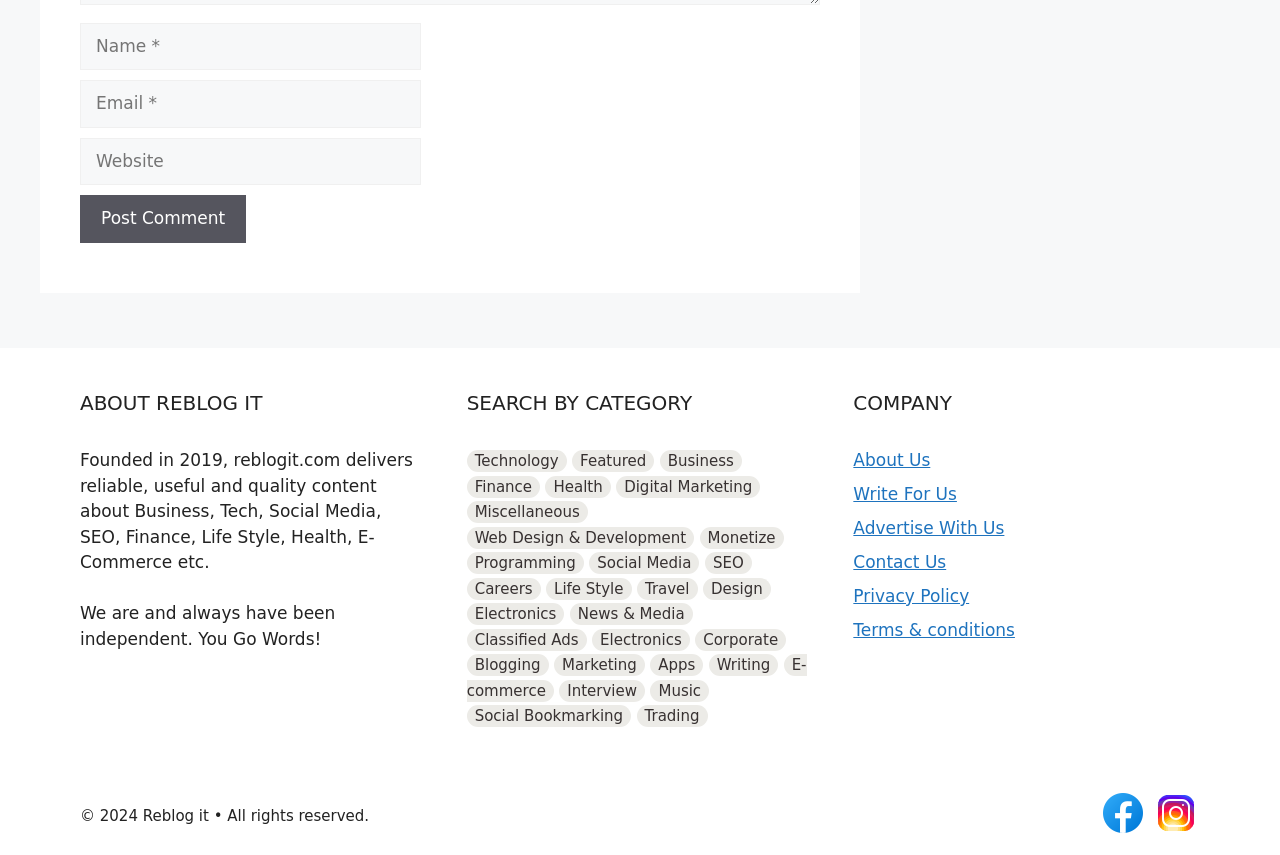Please specify the bounding box coordinates of the clickable region necessary for completing the following instruction: "Learn more about the company". The coordinates must consist of four float numbers between 0 and 1, i.e., [left, top, right, bottom].

[0.667, 0.526, 0.727, 0.55]